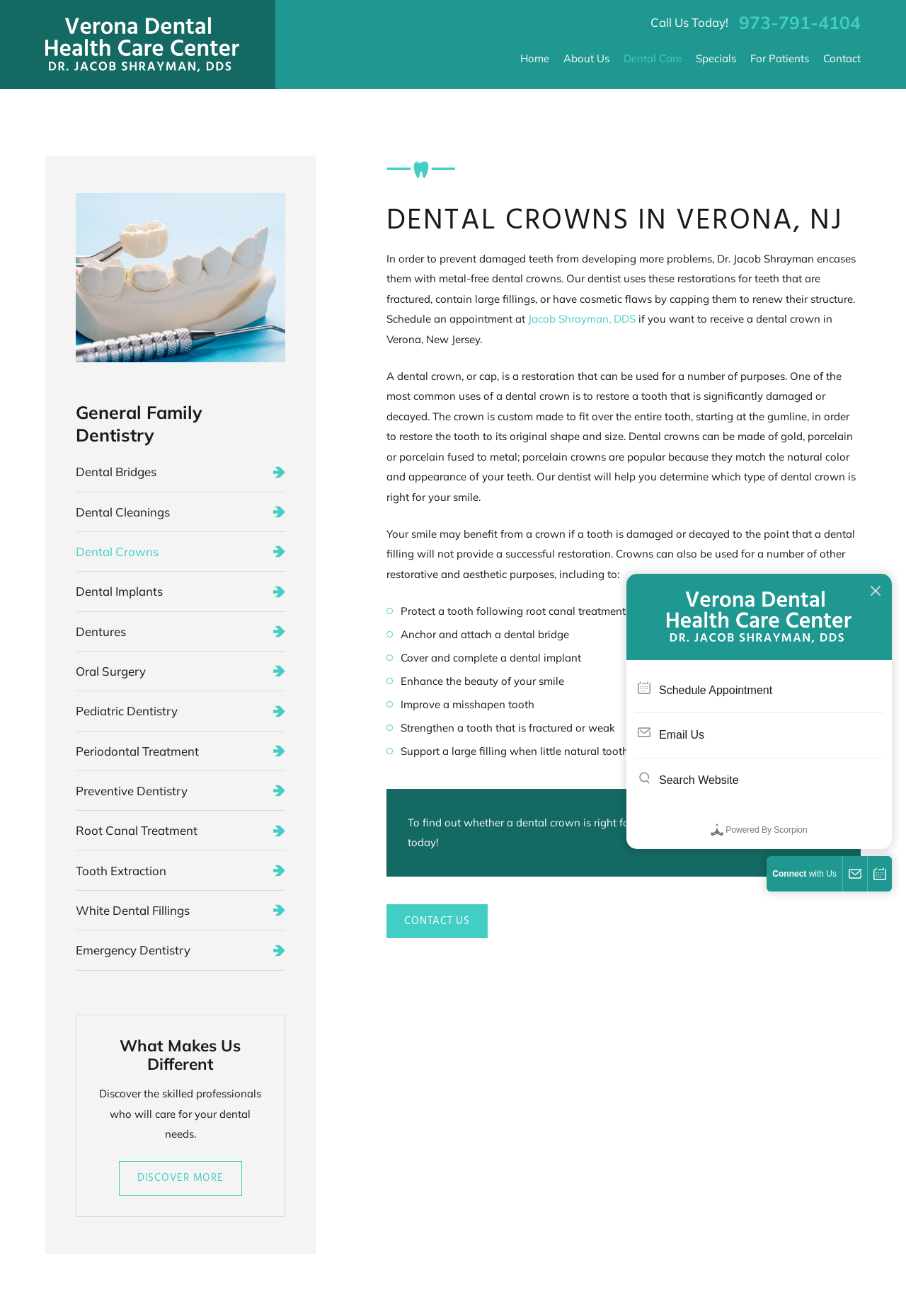Please respond in a single word or phrase: 
What is the phone number to call for an appointment?

973-791-4104